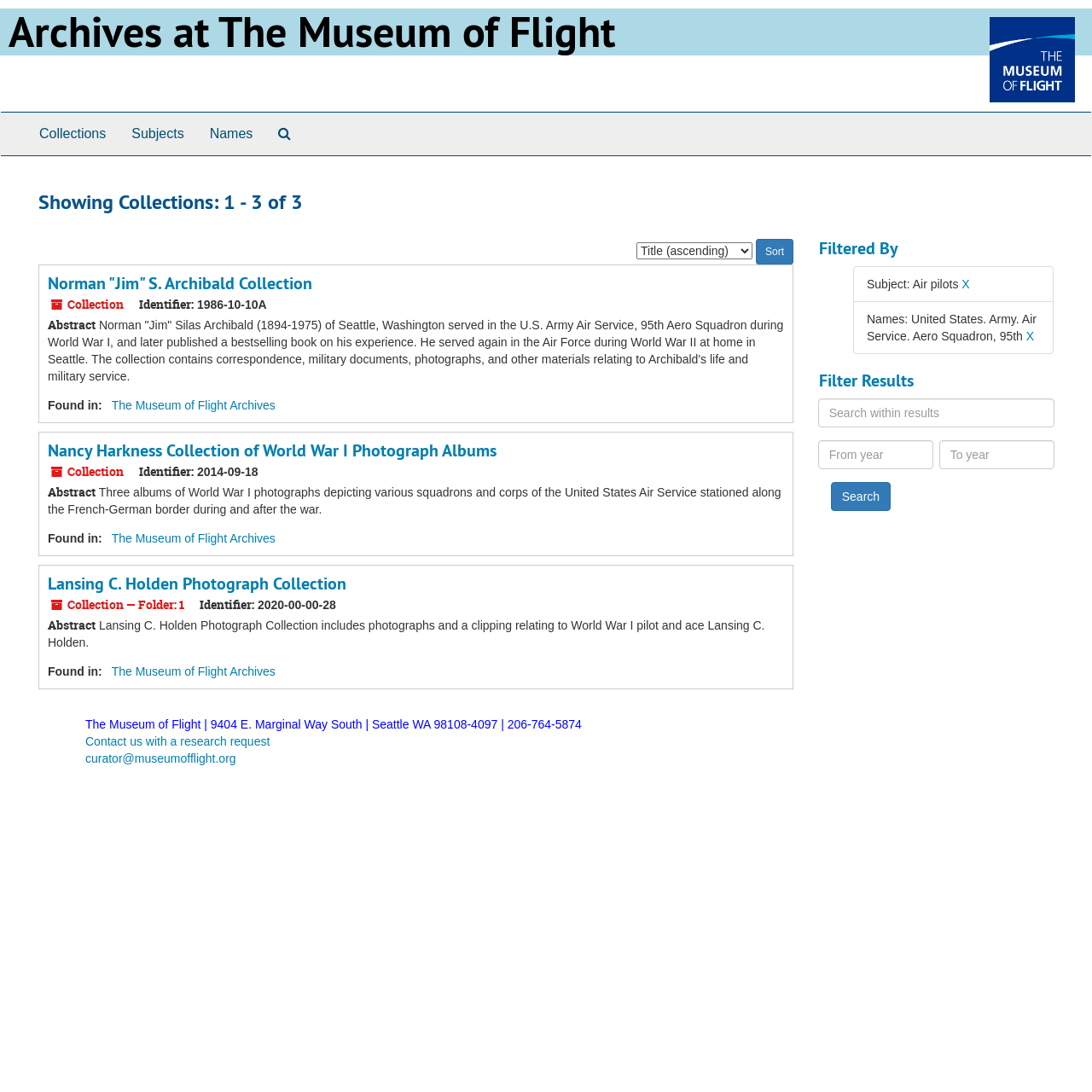Pinpoint the bounding box coordinates of the element to be clicked to execute the instruction: "Search The Archives".

[0.243, 0.103, 0.278, 0.142]